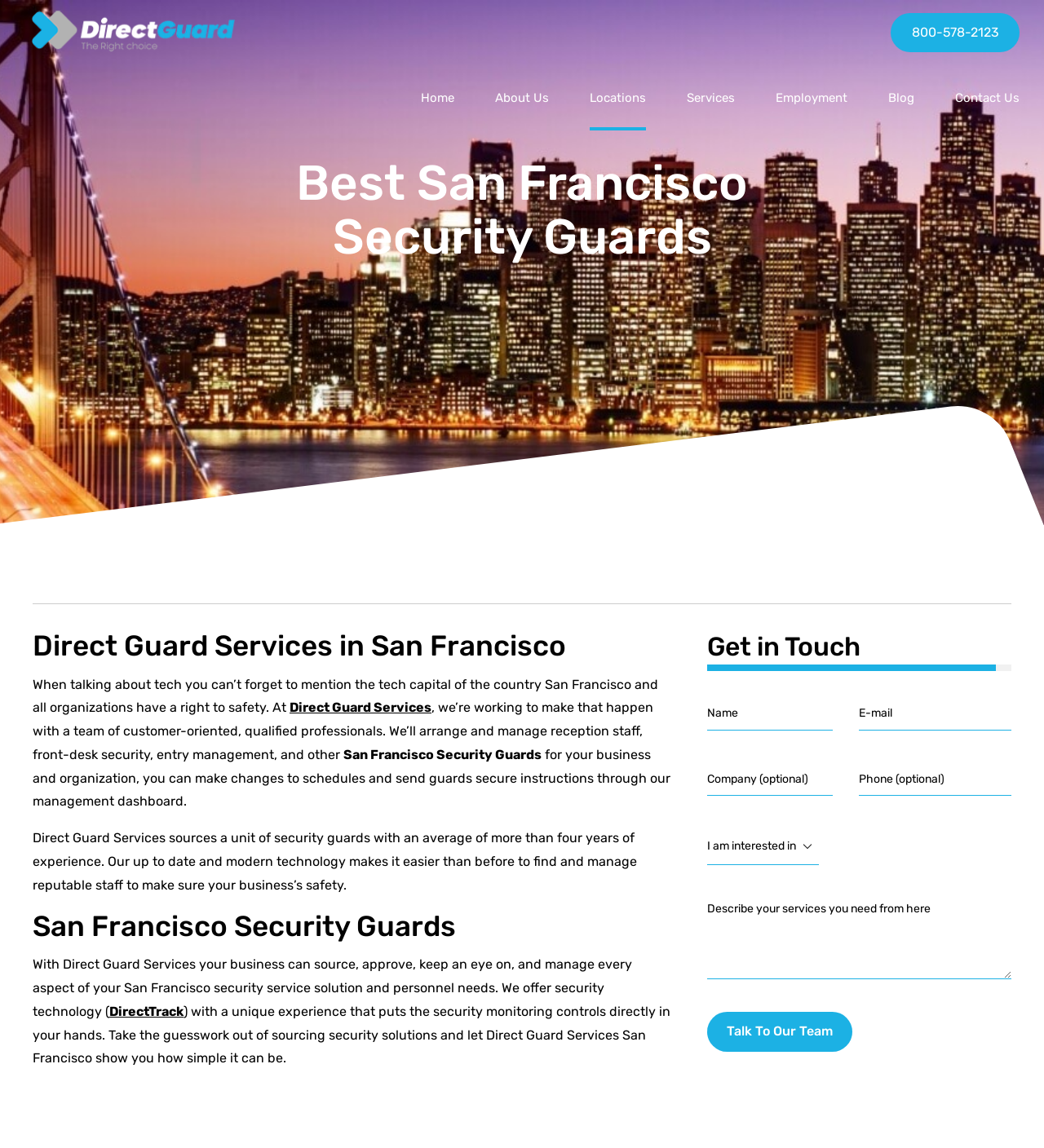Locate the bounding box coordinates of the clickable part needed for the task: "Call the phone number".

[0.873, 0.021, 0.957, 0.035]